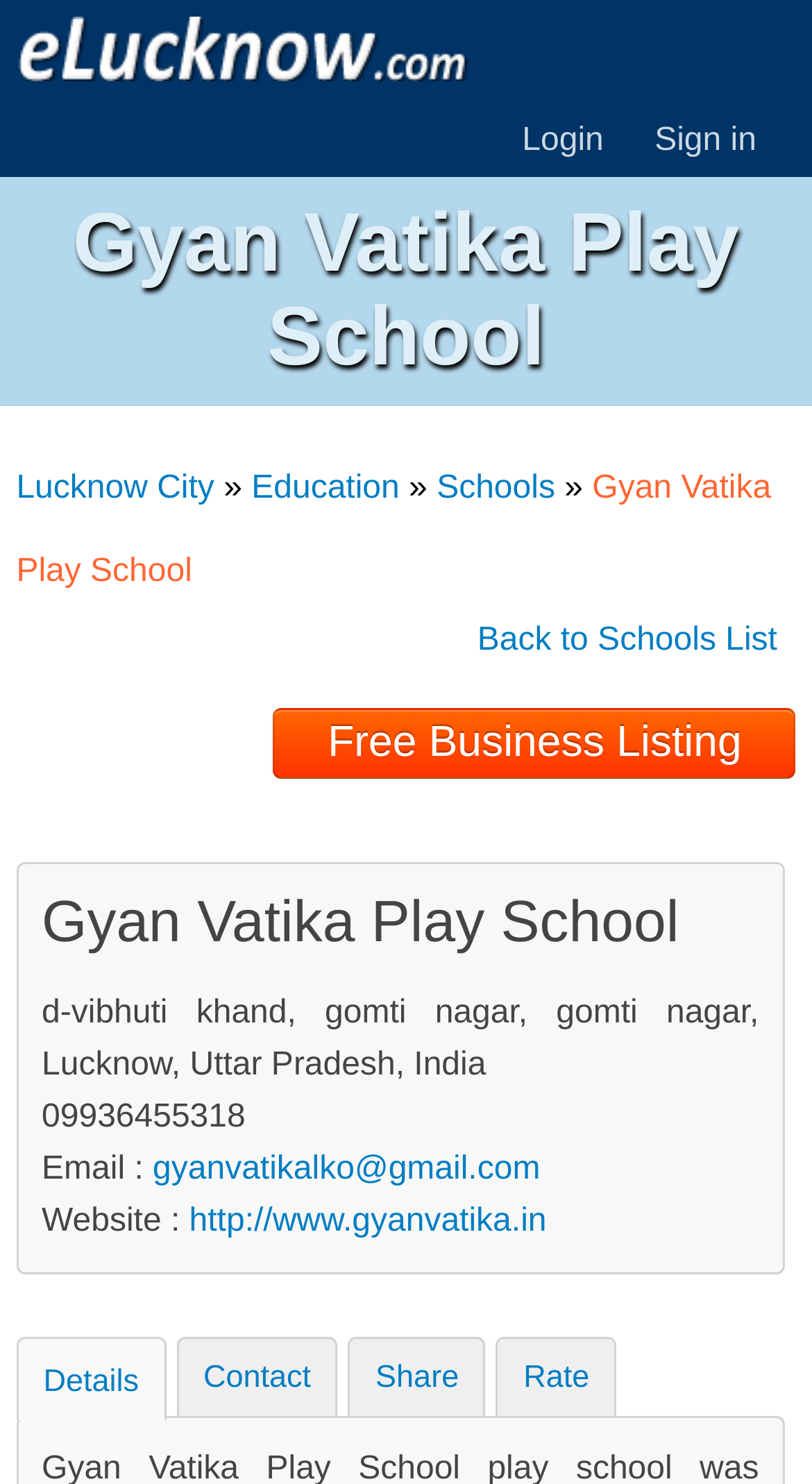Please locate the bounding box coordinates of the element that needs to be clicked to achieve the following instruction: "Visit the website http://www.gyanvatika.in". The coordinates should be four float numbers between 0 and 1, i.e., [left, top, right, bottom].

[0.233, 0.811, 0.673, 0.835]